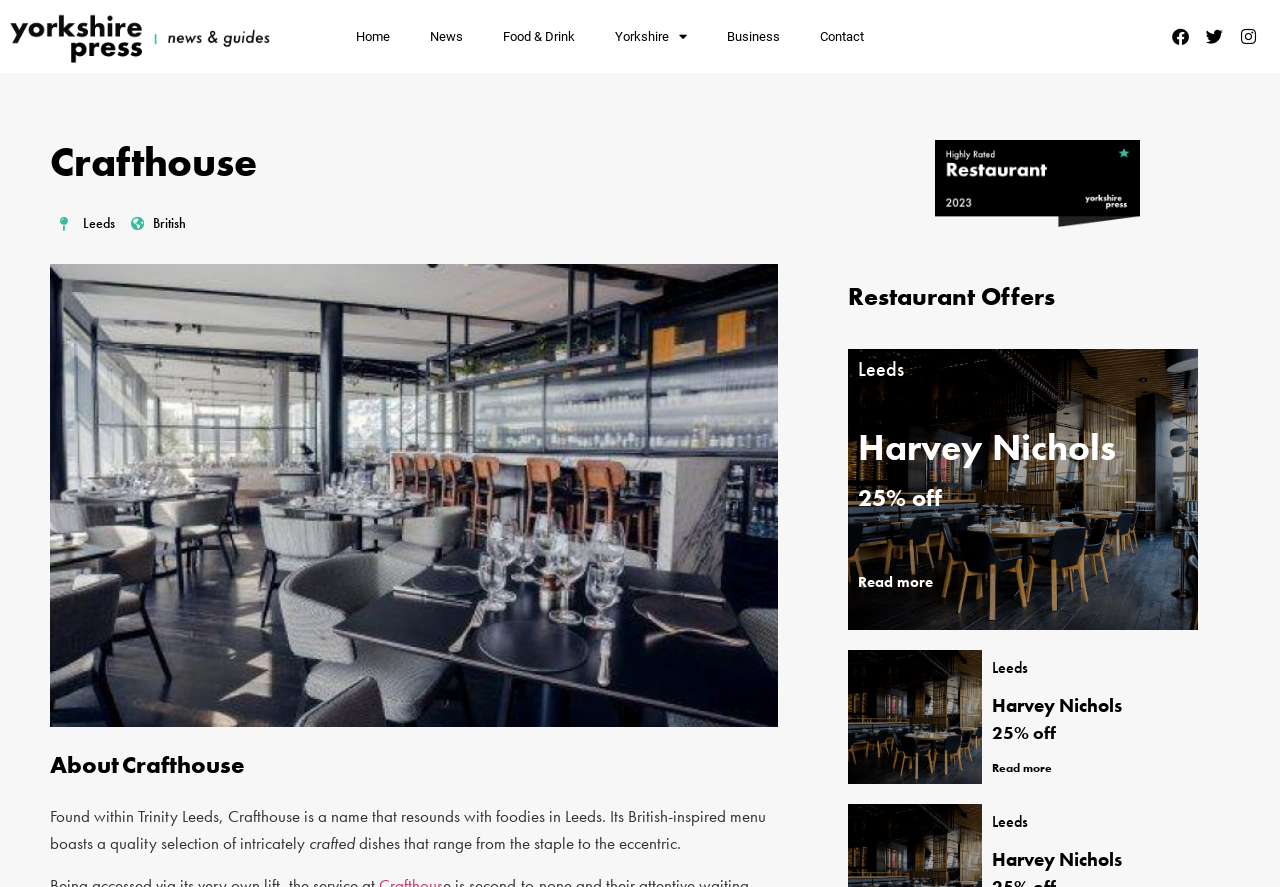Please mark the clickable region by giving the bounding box coordinates needed to complete this instruction: "Explore Leeds offers".

[0.662, 0.32, 0.936, 0.348]